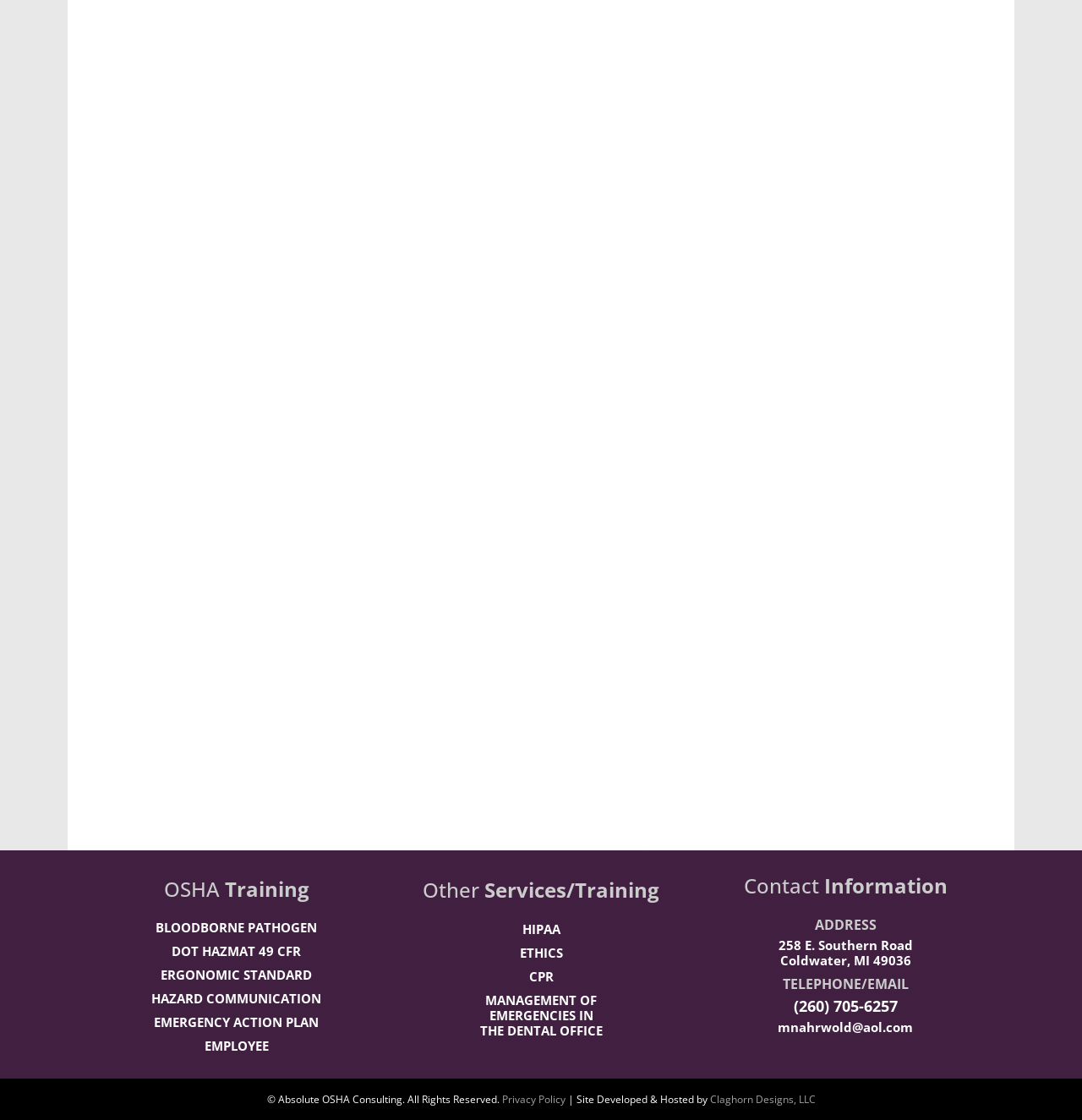What is the name of the company that developed and hosted the website?
Please use the visual content to give a single word or phrase answer.

Claghorn Designs, LLC